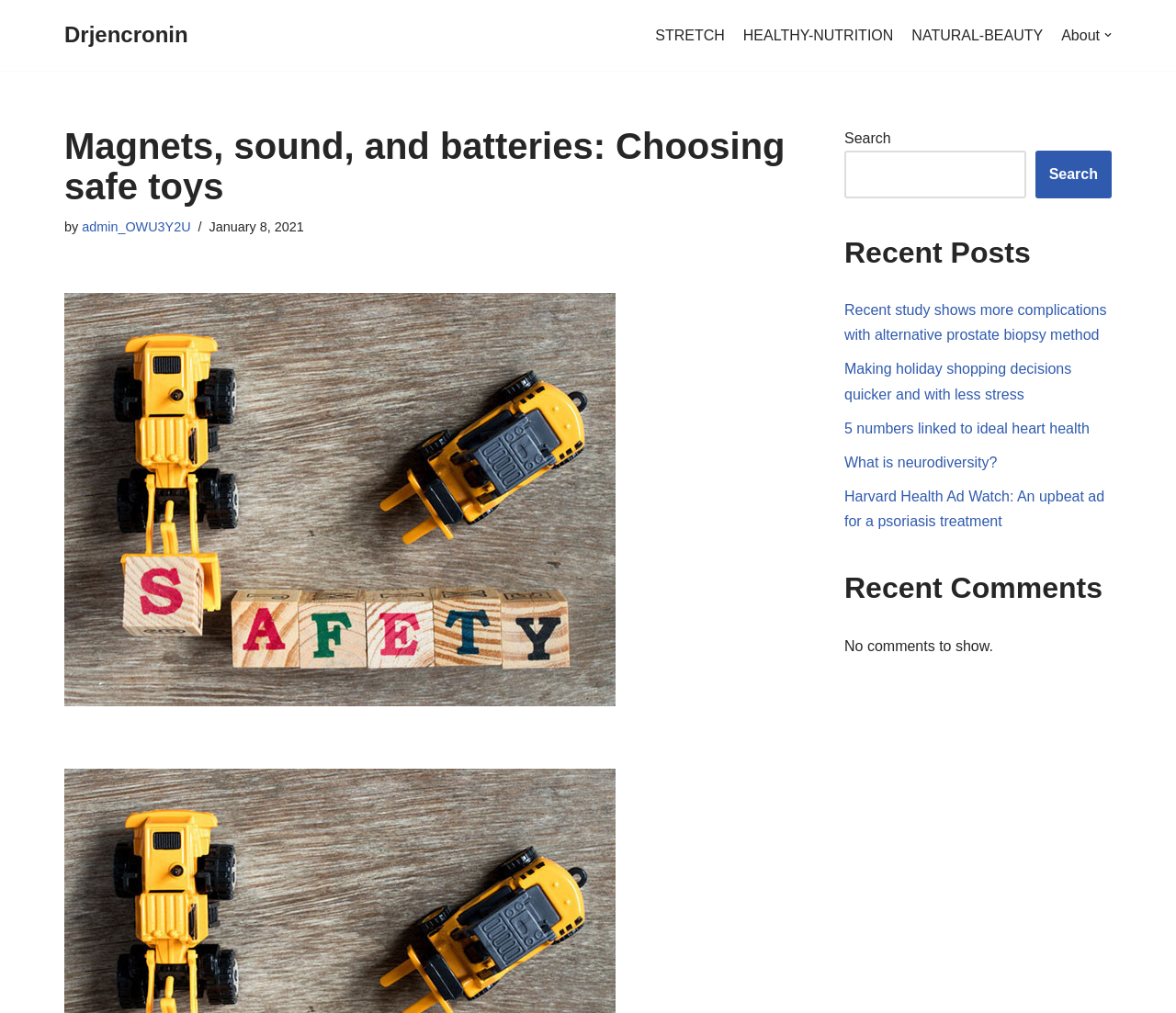Please identify and generate the text content of the webpage's main heading.

Magnets, sound, and batteries: Choosing safe toys